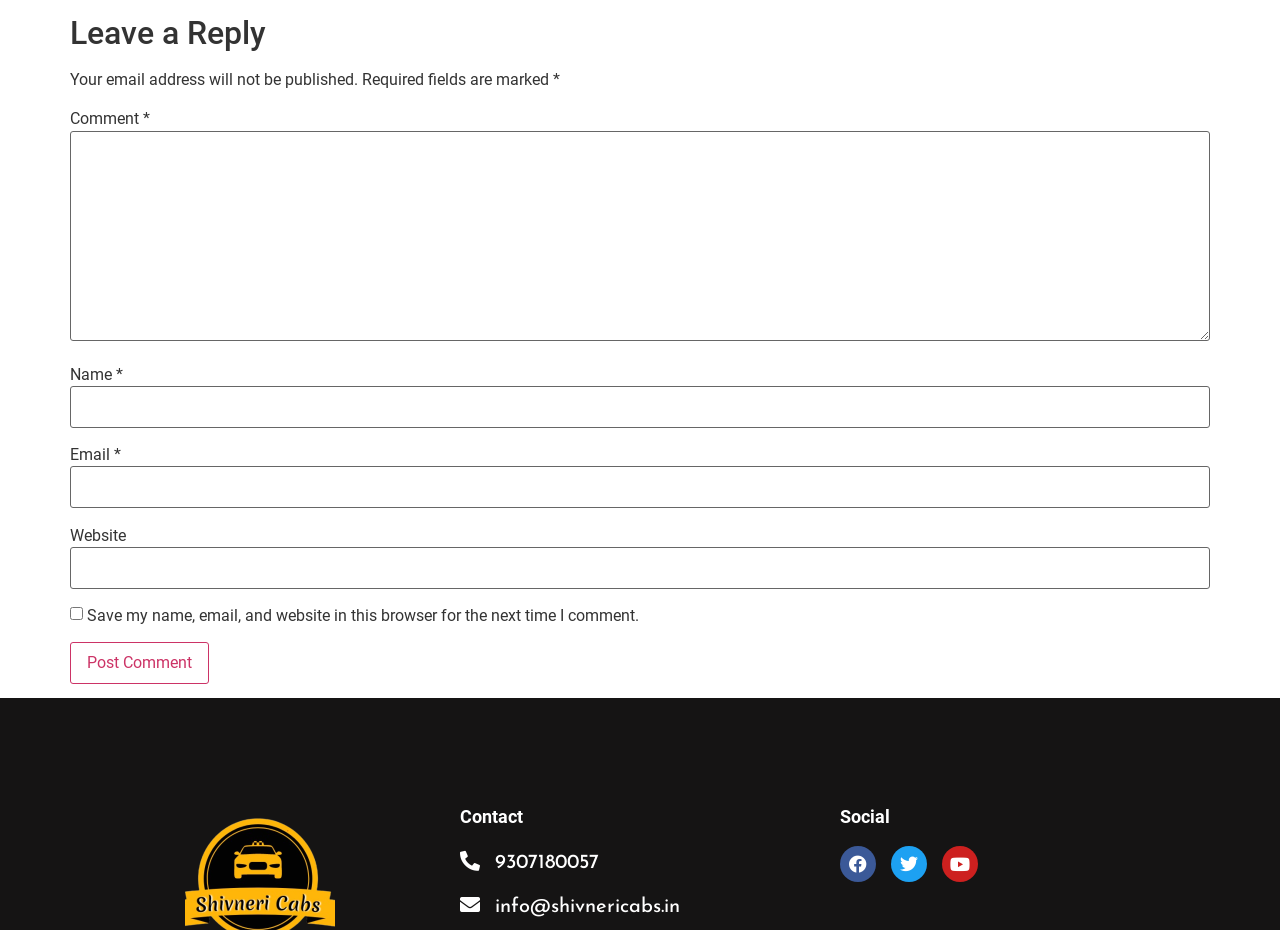Use a single word or phrase to answer the question:
What is the option to save user information for future comments?

Save my name, email, and website